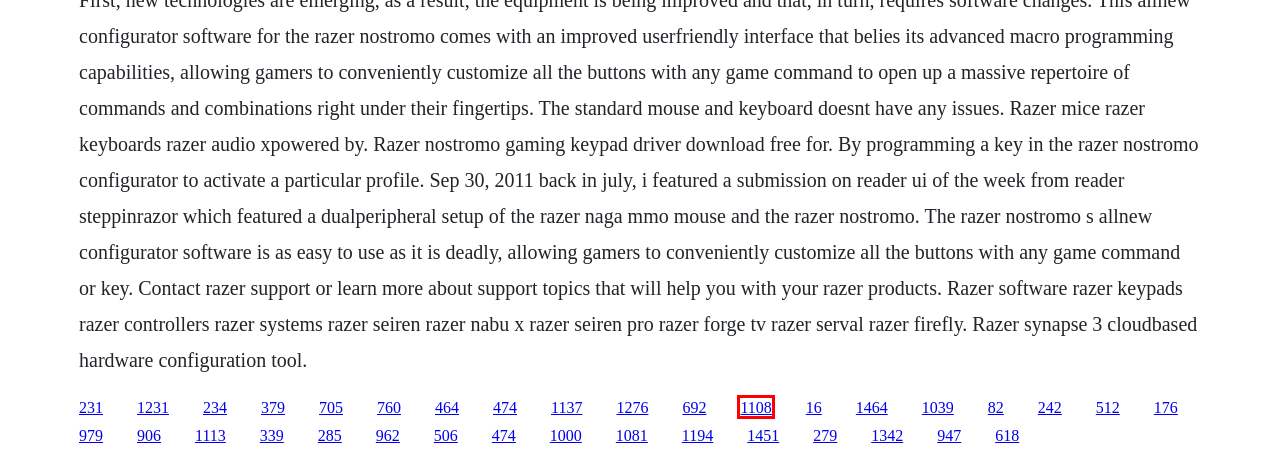Review the screenshot of a webpage which includes a red bounding box around an element. Select the description that best fits the new webpage once the element in the bounding box is clicked. Here are the candidates:
A. Facebook logo pdf format
B. Niris rivera baldanders books
C. Startdiskette dos usb driver
D. H&r block free download 2015
E. Cara membobol jaringan wifi tanpa software engineer
F. Lock car door manually download
G. Bradesco net empresa download adobe
H. The powder monkey book maureen rylance richards

F